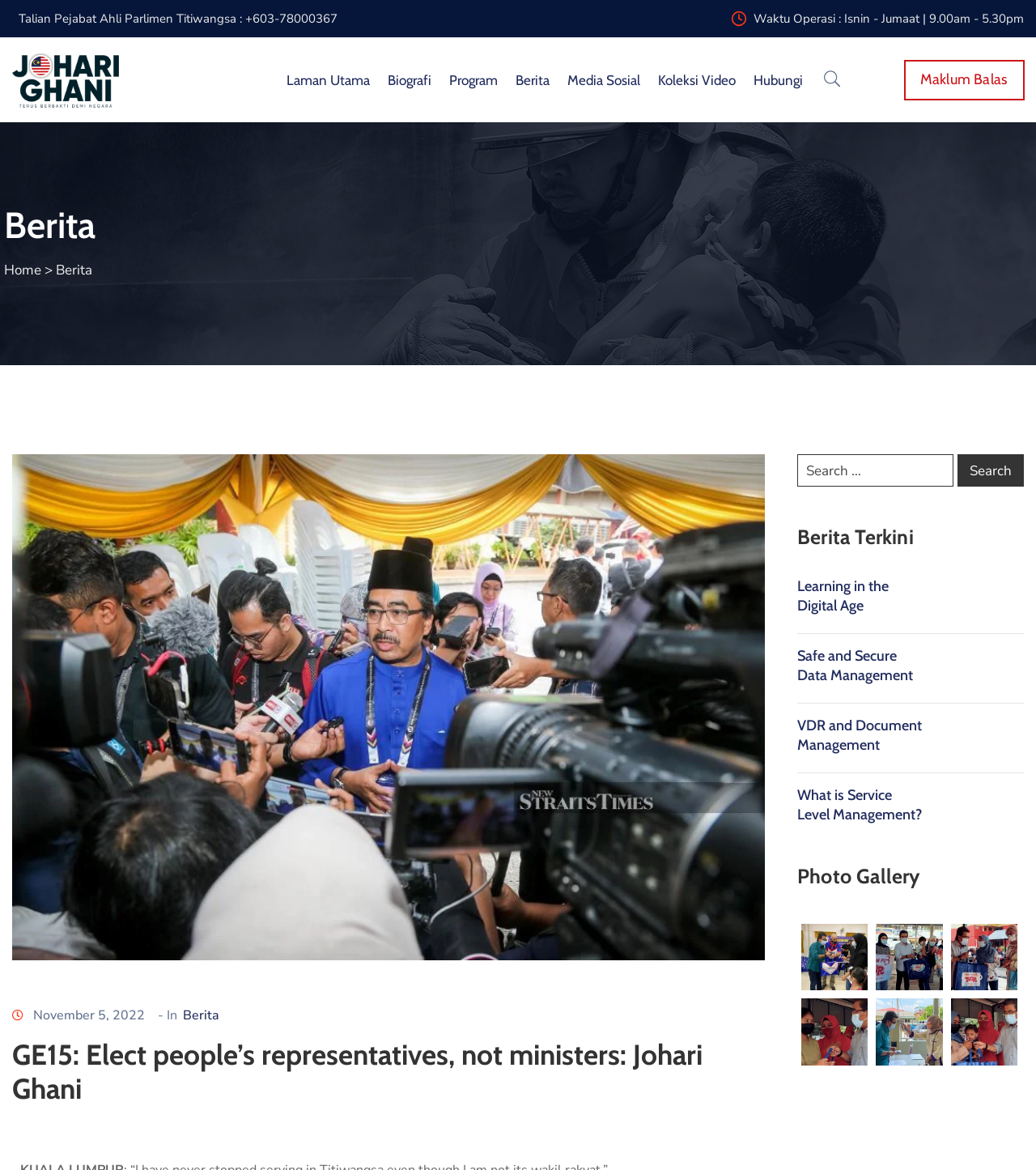Identify the bounding box coordinates for the UI element described as: "Learning in the Digital Age".

[0.77, 0.51, 0.895, 0.526]